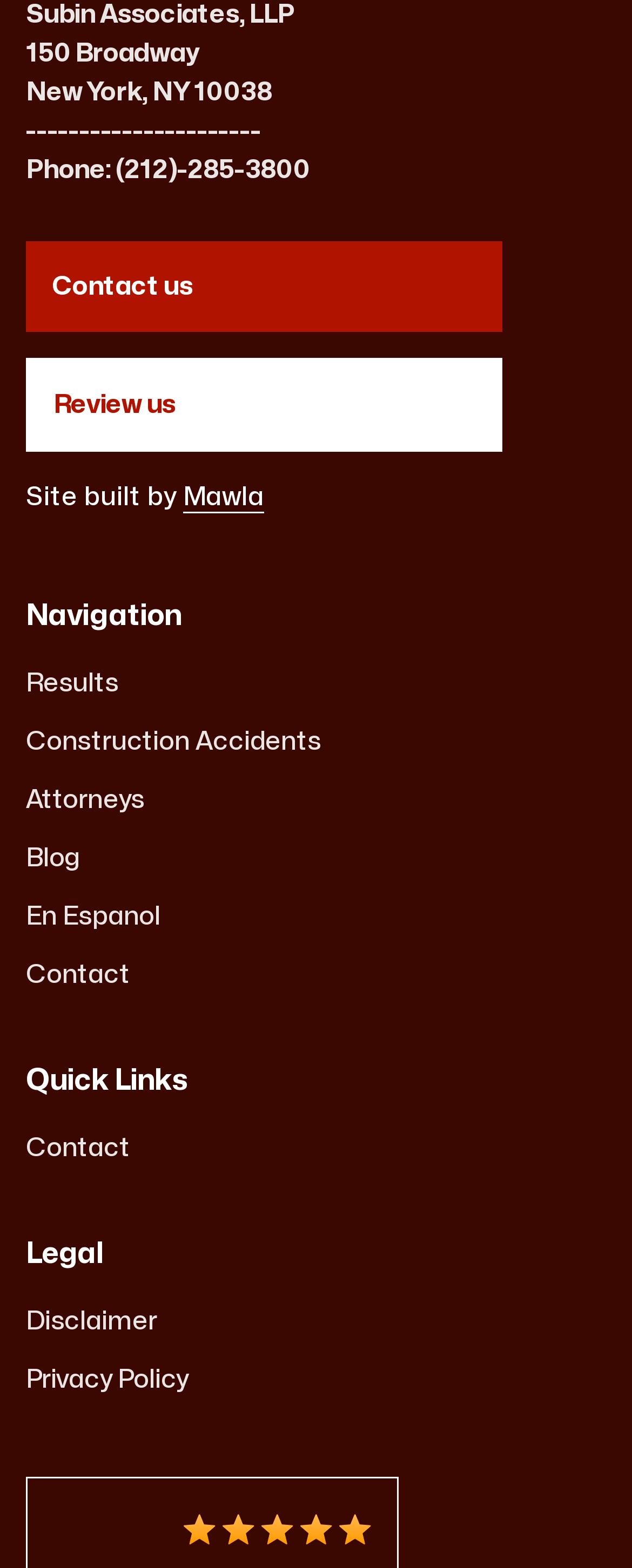Please respond in a single word or phrase: 
How many links are there in the legal section?

2